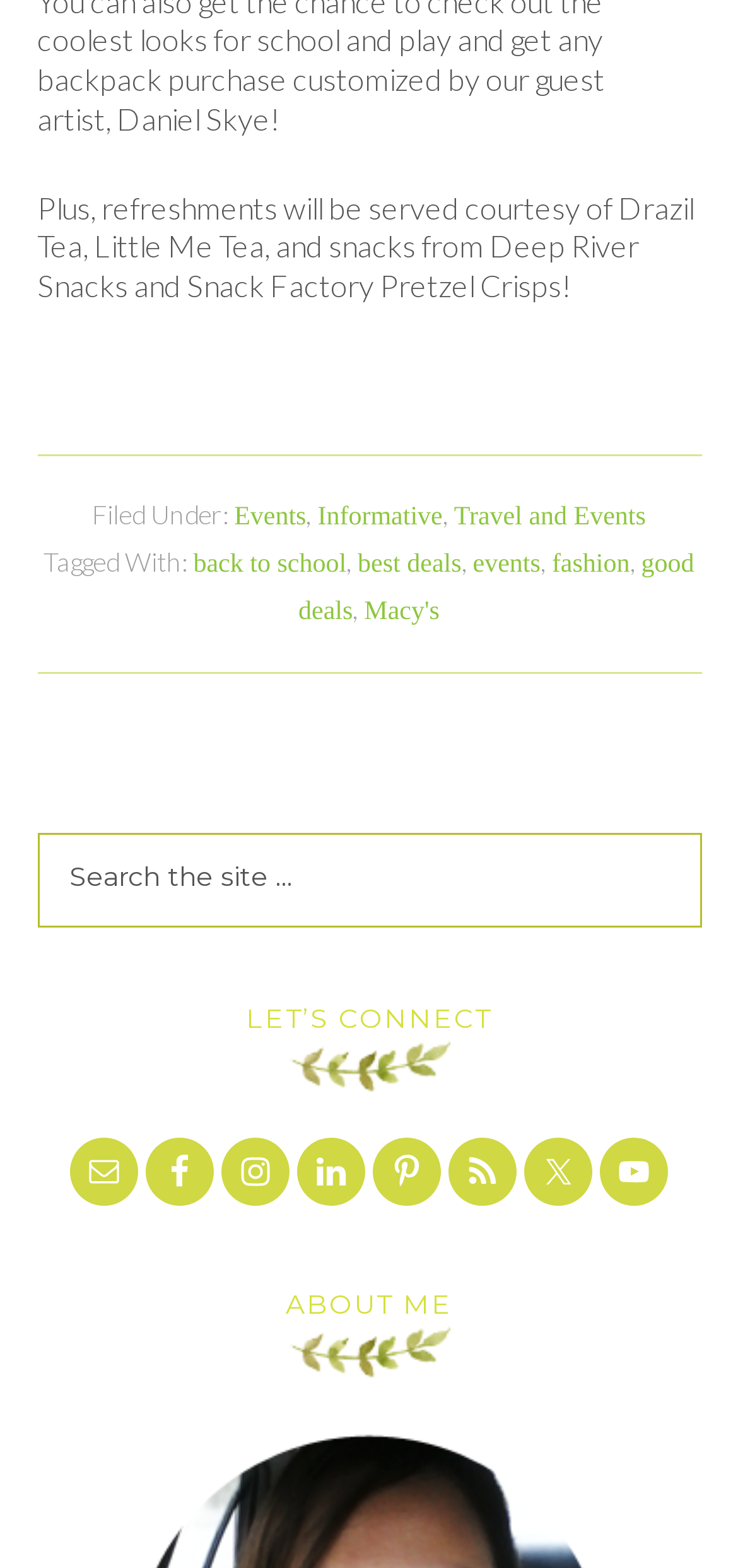How can I connect with the author?
Respond with a short answer, either a single word or a phrase, based on the image.

Email, Facebook, Instagram, LinkedIn, Pinterest, RSS, Twitter, YouTube